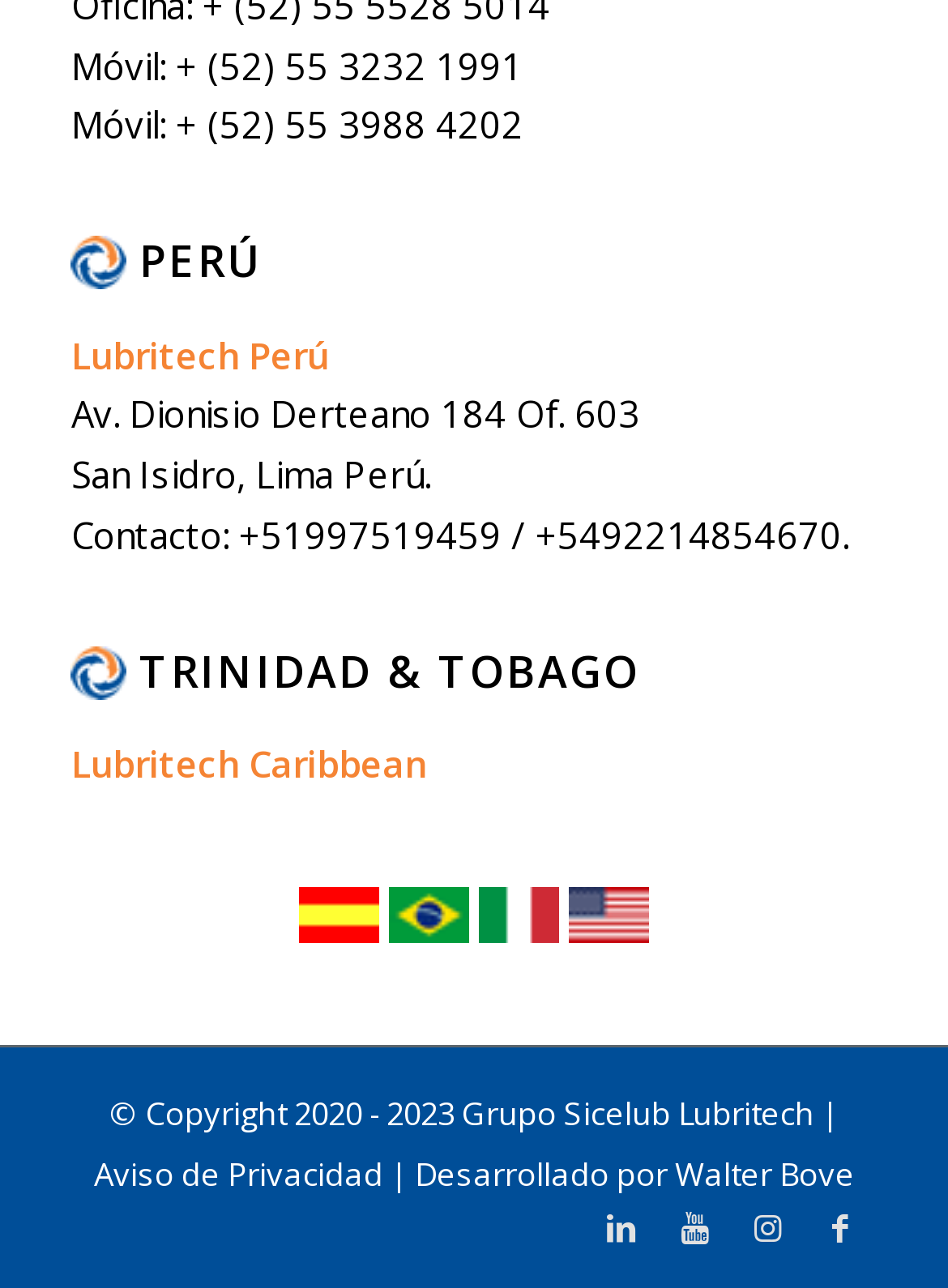Determine the bounding box coordinates of the region I should click to achieve the following instruction: "Click Español". Ensure the bounding box coordinates are four float numbers between 0 and 1, i.e., [left, top, right, bottom].

[0.315, 0.702, 0.4, 0.739]